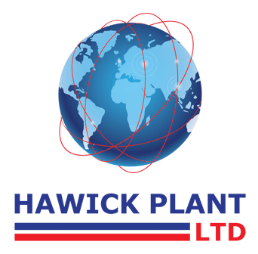What sectors does Hawick Plant Ltd operate in?
Examine the image and provide an in-depth answer to the question.

The design of the logo communicates a sense of strength and reliability, reflecting the company's mission in the energy and transformer sectors.